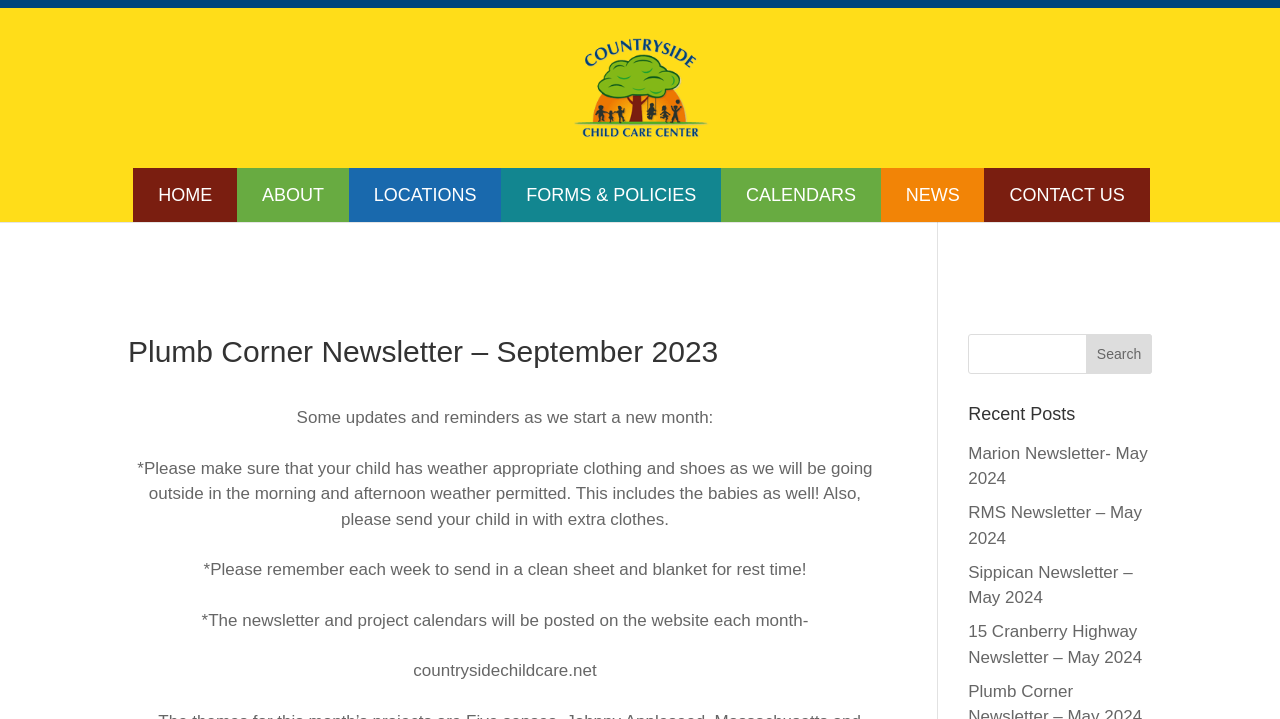Locate the coordinates of the bounding box for the clickable region that fulfills this instruction: "View NEWS page".

[0.688, 0.234, 0.769, 0.309]